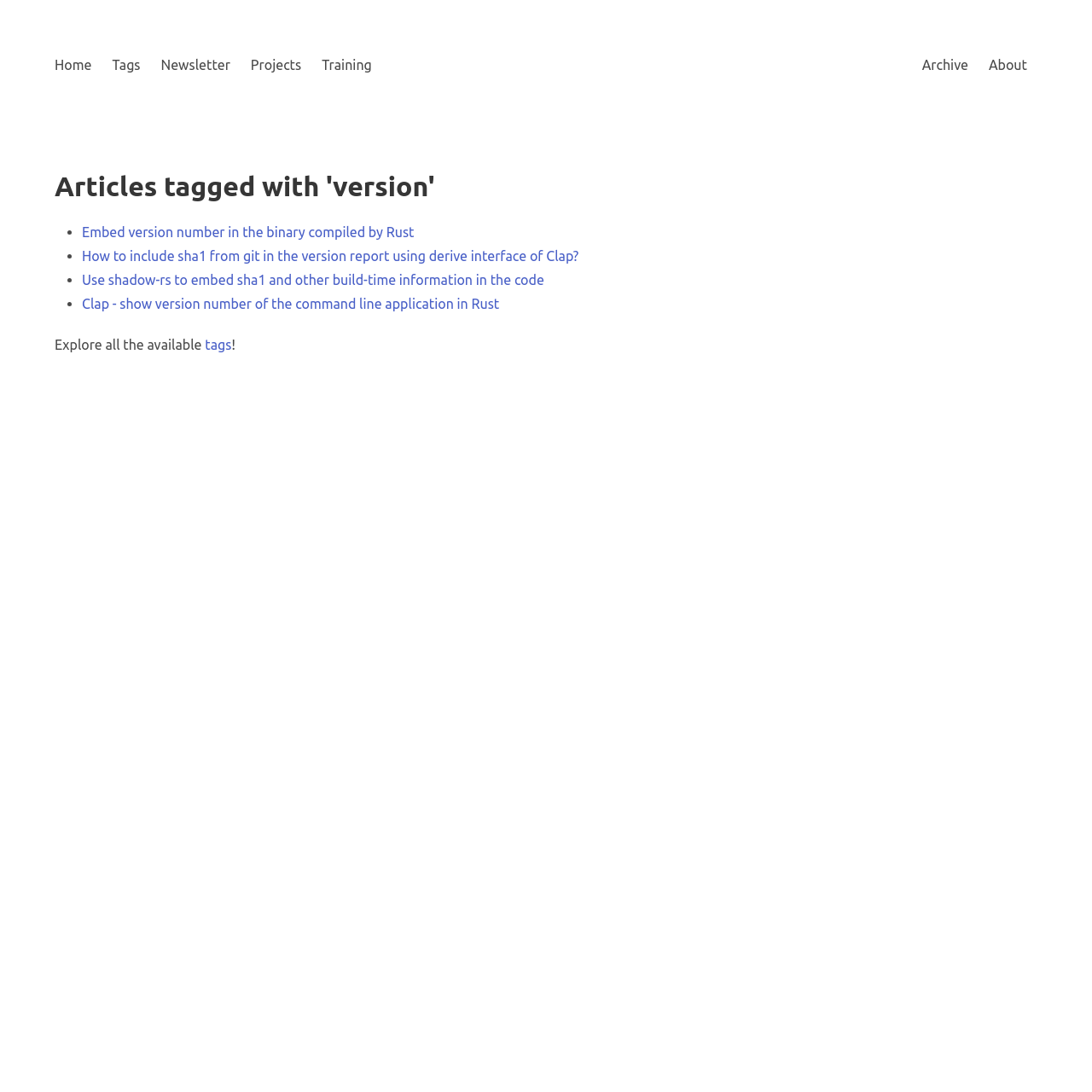Please find the bounding box coordinates of the element that you should click to achieve the following instruction: "explore all available tags". The coordinates should be presented as four float numbers between 0 and 1: [left, top, right, bottom].

[0.188, 0.309, 0.212, 0.323]